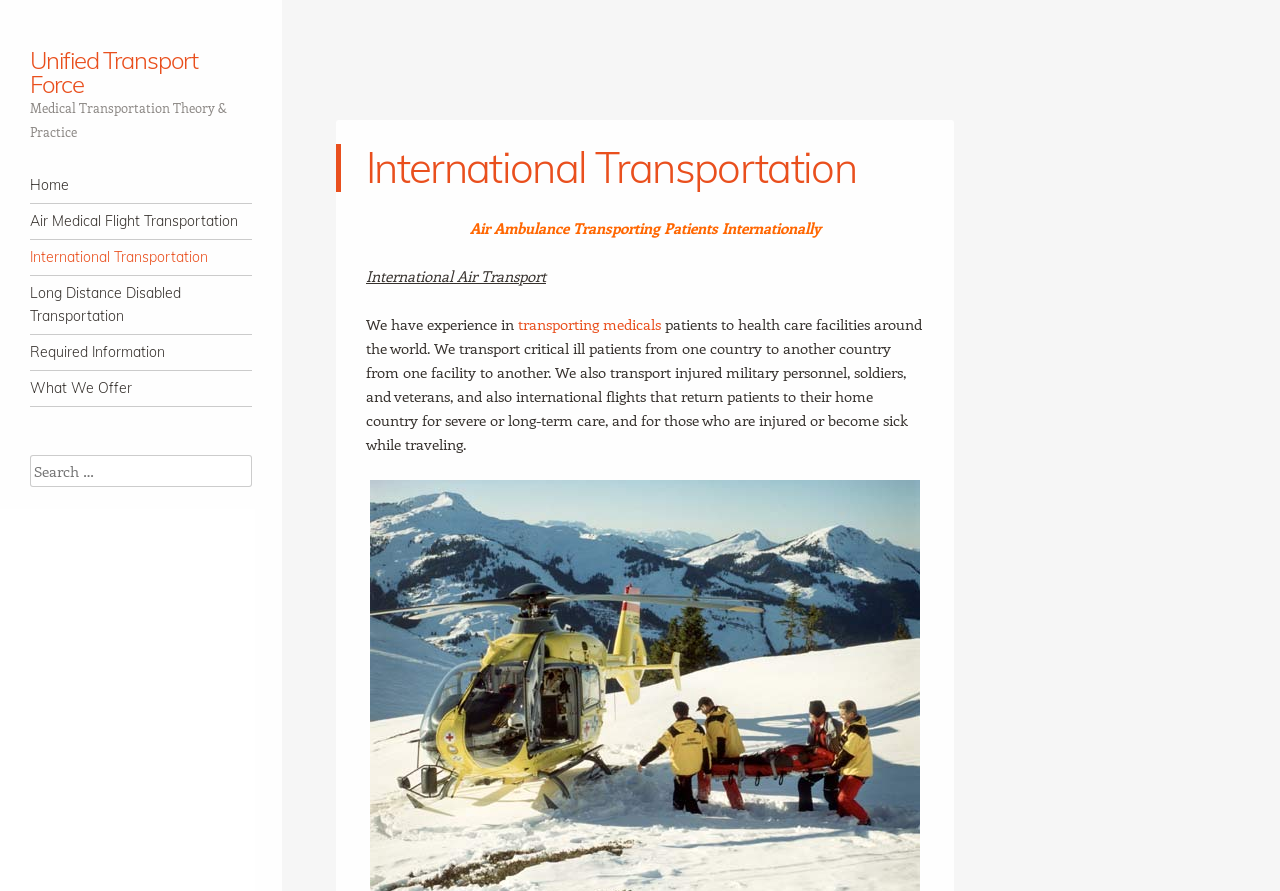Please respond to the question with a concise word or phrase:
What is the purpose of international transportation?

Transporting patients